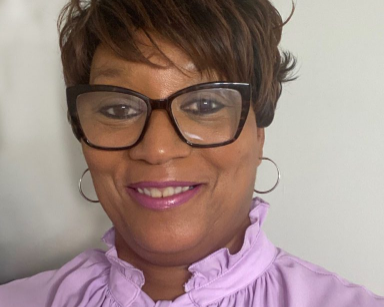Give a detailed account of the contents of the image.

This image features Delores Roberts, who serves as the Vice Chair of the Community Investment Collaborative. She is depicted smiling, wearing large glasses and a light purple top with a ruffled collar. Her hairstyle is stylishly layered, framing her face. Delores is an experienced professional in wedding design and international event planning, with over 20 years in the industry. Her expertise includes visual merchandising, organizing fashion shows, and conducting workshops. In addition to her professional achievements, she is also involved in higher education as a faculty development coordinator and is a proud alumna of the CIC’s Entrepreneur Workshop. Delores embodies a commitment to strengthening the community through her various roles and contributions.